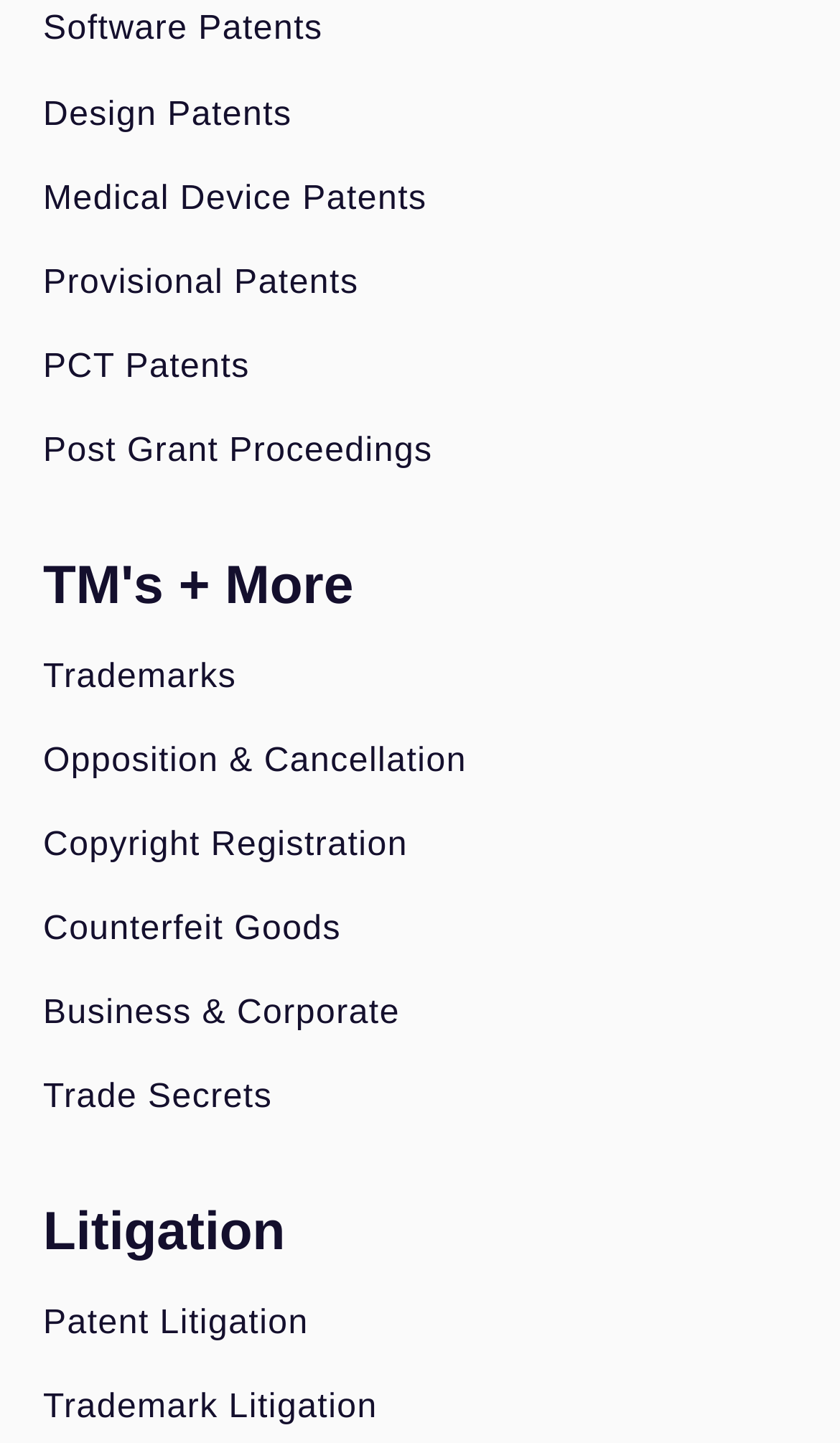Show the bounding box coordinates of the region that should be clicked to follow the instruction: "Learn about Trademarks."

[0.051, 0.455, 0.949, 0.483]